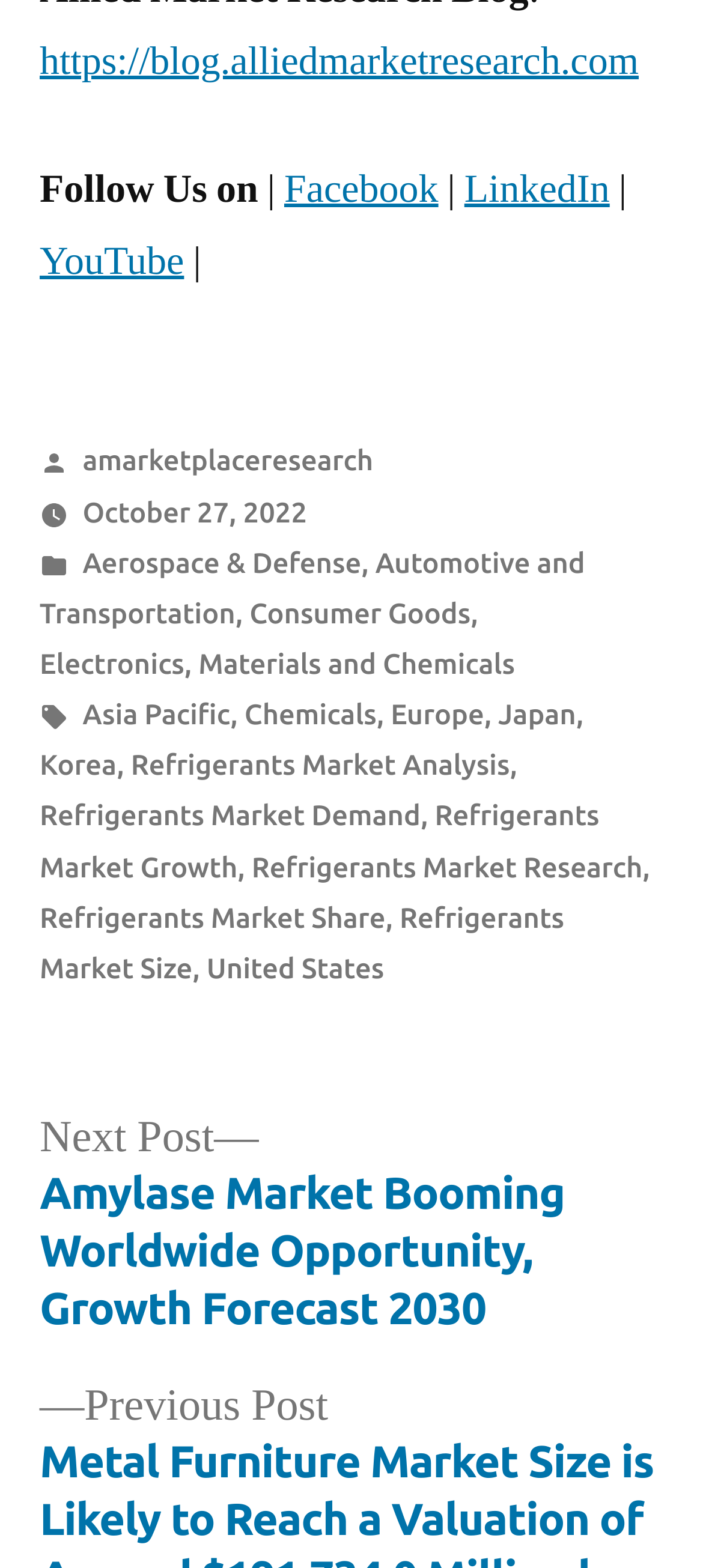How many tags are available for the latest article?
Based on the screenshot, answer the question with a single word or phrase.

9